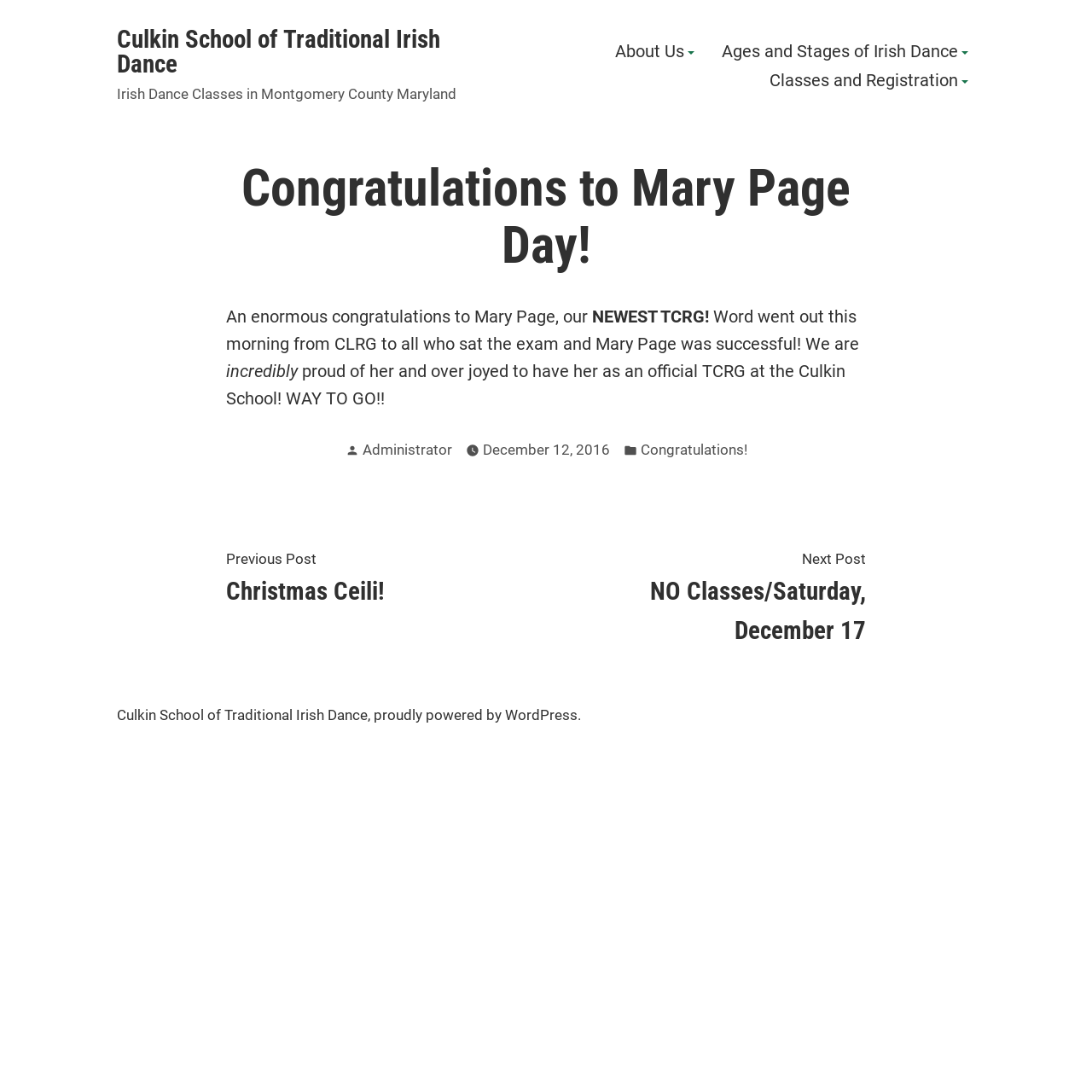Give an in-depth explanation of the webpage layout and content.

The webpage is about the Culkin School of Traditional Irish Dance, with a focus on congratulating Mary Page Day on becoming a TCRG (Teaching Certificate of the Royal Academy of Dance in Gaelic). 

At the top left, there is a link to the school's homepage. Next to it, there is a brief description of the school, "Irish Dance Classes in Montgomery County Maryland". 

On the top right, there is a main navigation menu with a button that opens a submenu containing links to "About Us", "Ages and Stages of Irish Dance", and "Classes and Registration". 

The main content of the page is an article congratulating Mary Page Day on her achievement. The article has a heading "Congratulations to Mary Page Day!" and several paragraphs of text describing her success. The text is divided into several sections, with the main congratulatory message in the first paragraph, followed by more details about her achievement. 

At the bottom of the article, there is a footer section with information about the post, including the author, date, and category. There are also links to previous and next posts, "Christmas Ceili!" and "NO Classes/Saturday, December 17", respectively. 

Finally, at the very bottom of the page, there is a content information section with links to the school's homepage and a mention of the website being powered by WordPress.